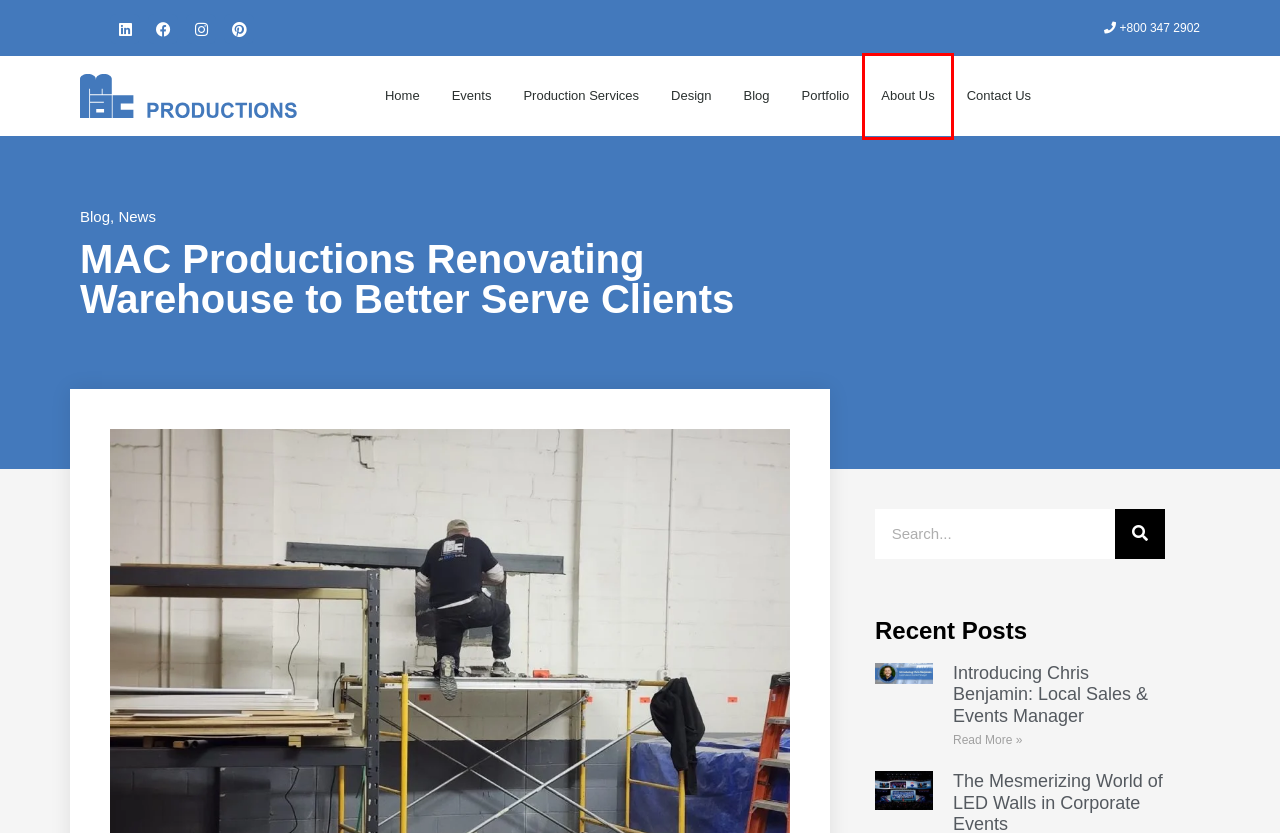You have a screenshot of a webpage with a red bounding box around a UI element. Determine which webpage description best matches the new webpage that results from clicking the element in the bounding box. Here are the candidates:
A. Touring Shows - MAC Productions
B. Avid & Final Cut Pro Video Editing - MAC Productions
C. Introducing Chris Benjamin: Local Sales & Events Manager
D. News - MAC Productions
E. Portfolio - MAC Productions
F. About Us - MAC Productions
G. Blog - MAC Productions
H. Contact Us - MAC Productions

F